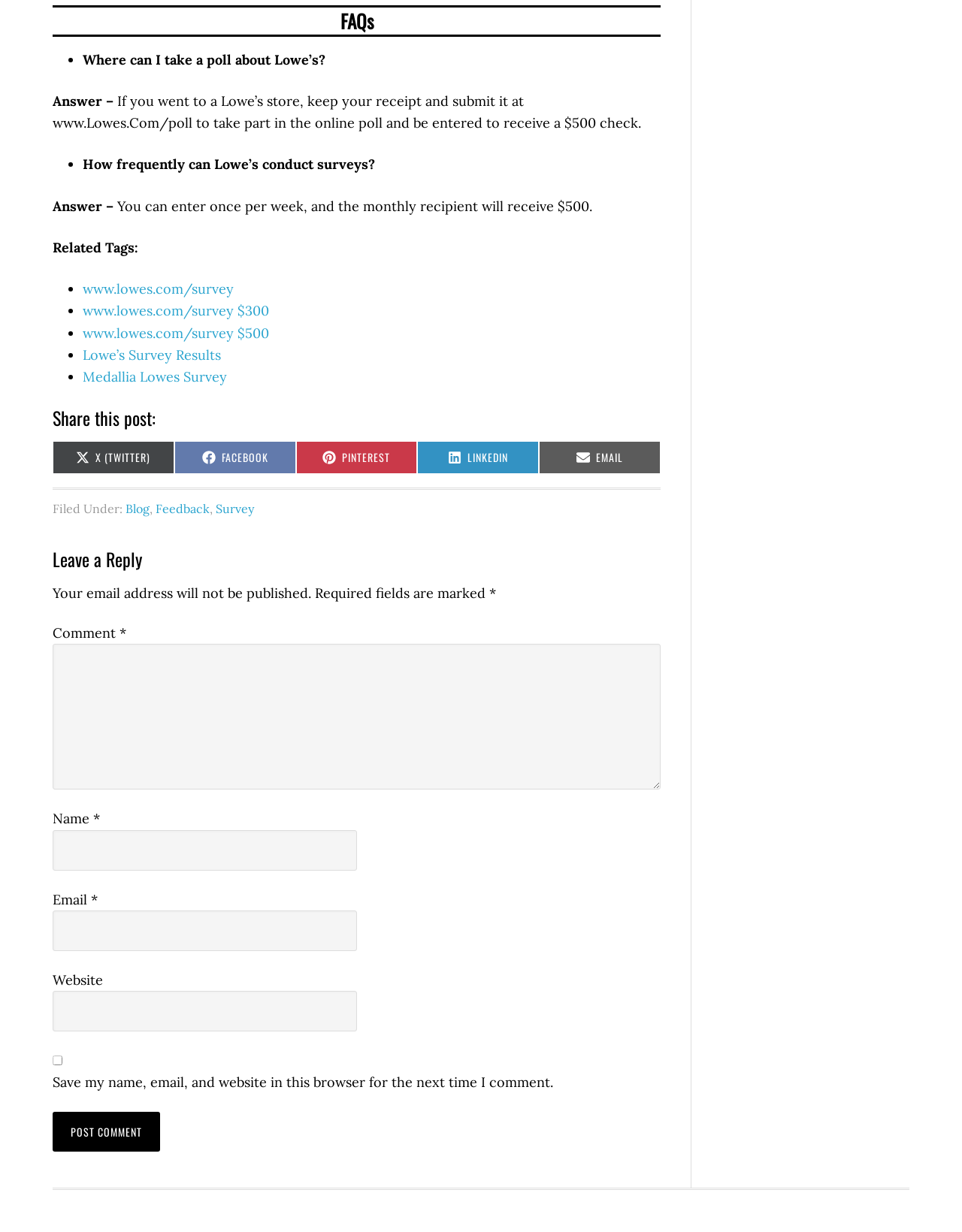Provide the bounding box coordinates of the HTML element this sentence describes: "parent_node: Name * name="author"". The bounding box coordinates consist of four float numbers between 0 and 1, i.e., [left, top, right, bottom].

[0.055, 0.674, 0.371, 0.706]